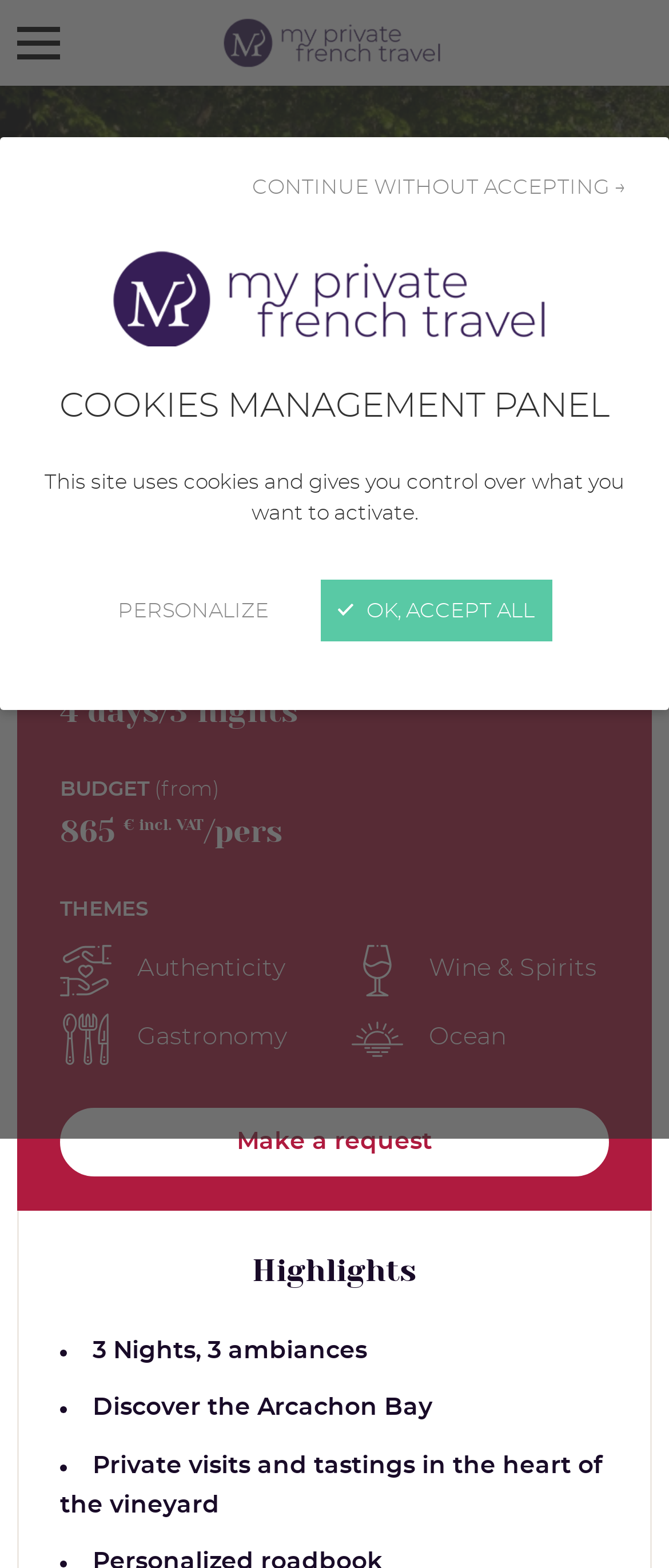Please provide a detailed answer to the question below based on the screenshot: 
What is the purpose of the 'Make a request' button?

I found the answer by looking at the button with the text 'Make a request' and inferred that its purpose is to allow users to make a request for the trip.